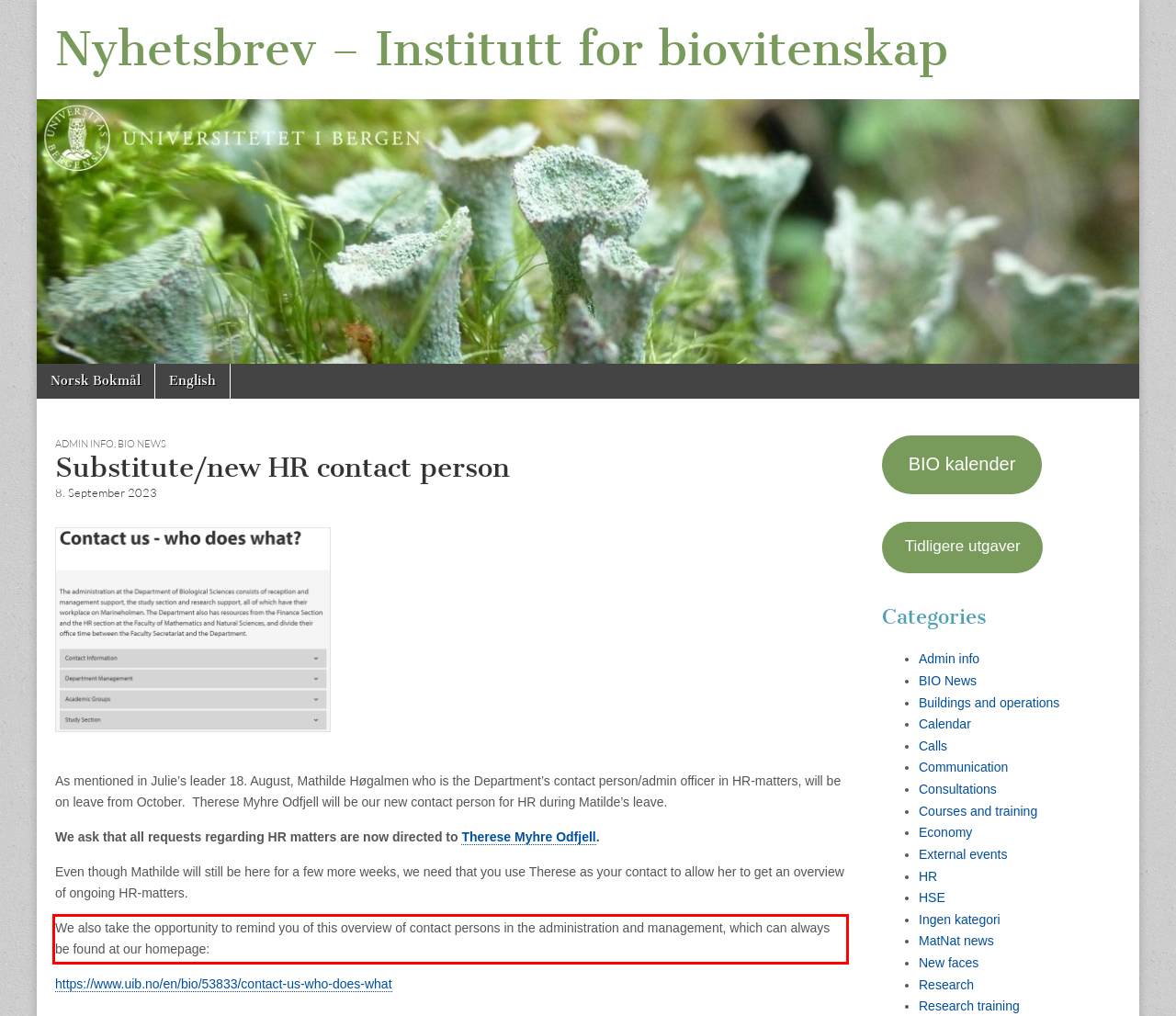Please analyze the provided webpage screenshot and perform OCR to extract the text content from the red rectangle bounding box.

We also take the opportunity to remind you of this overview of contact persons in the administration and management, which can always be found at our homepage: